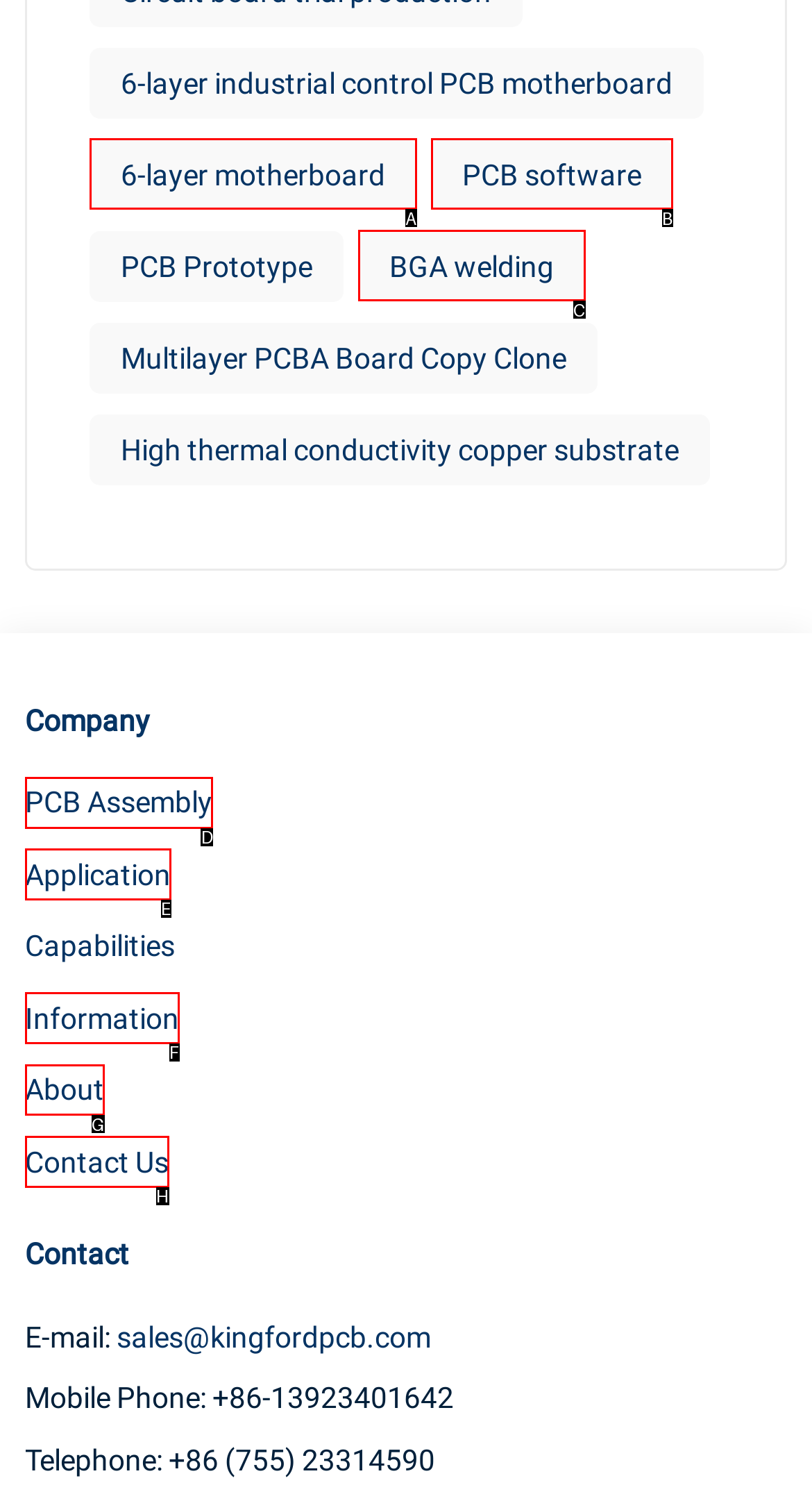For the task: Learn about eBook ghostwriting services, specify the letter of the option that should be clicked. Answer with the letter only.

None